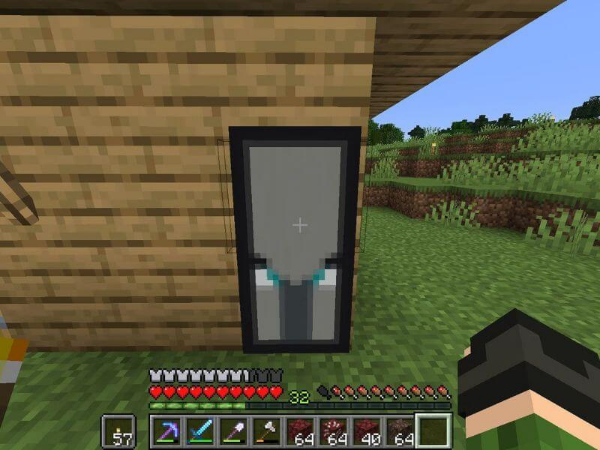Respond with a single word or phrase for the following question: 
What is the purpose of Seagrass in Minecraft?

Decorative purposes and gameplay strategies